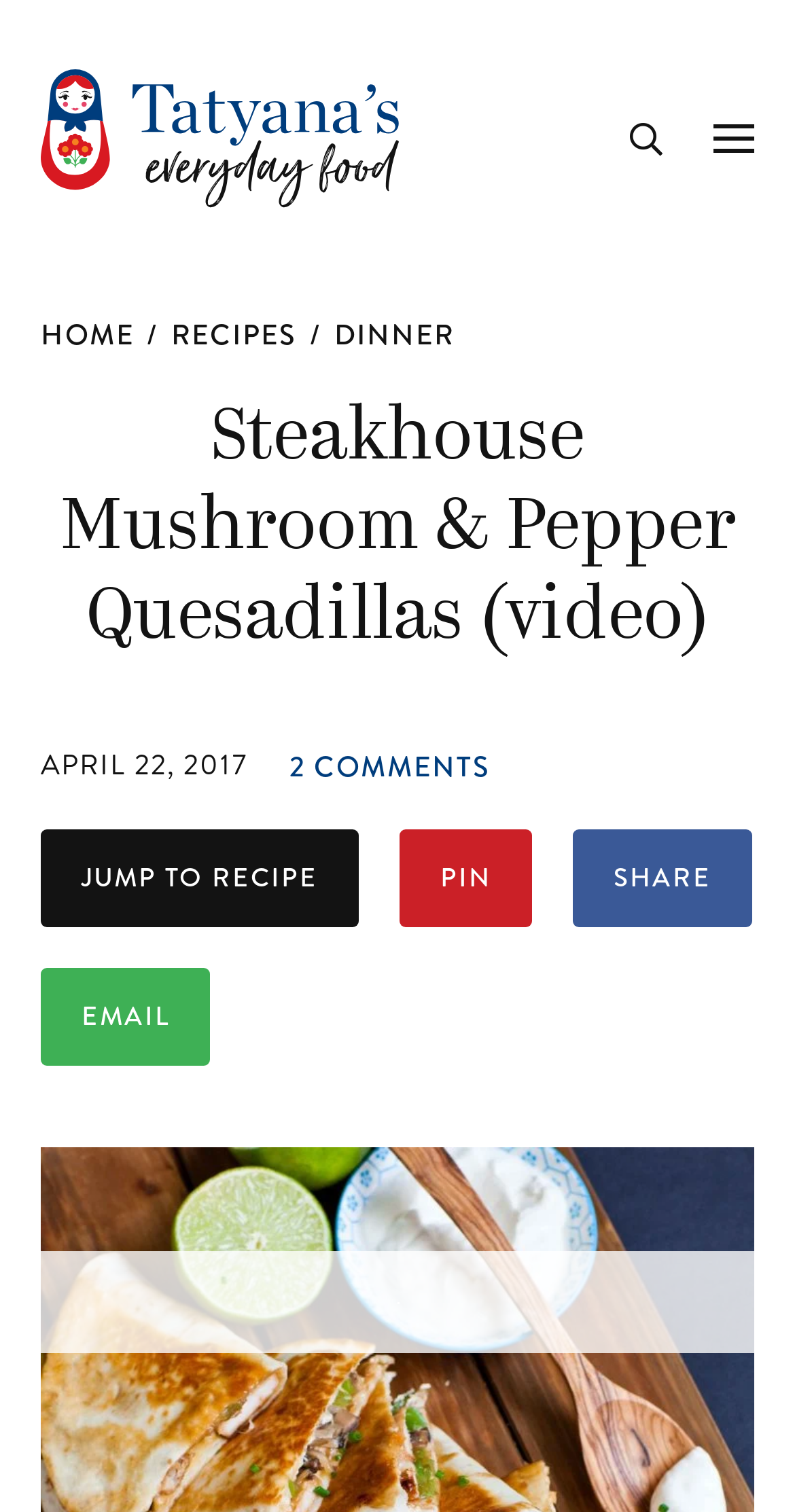Provide the bounding box coordinates for the UI element described in this sentence: "2 comments". The coordinates should be four float values between 0 and 1, i.e., [left, top, right, bottom].

[0.364, 0.493, 0.618, 0.52]